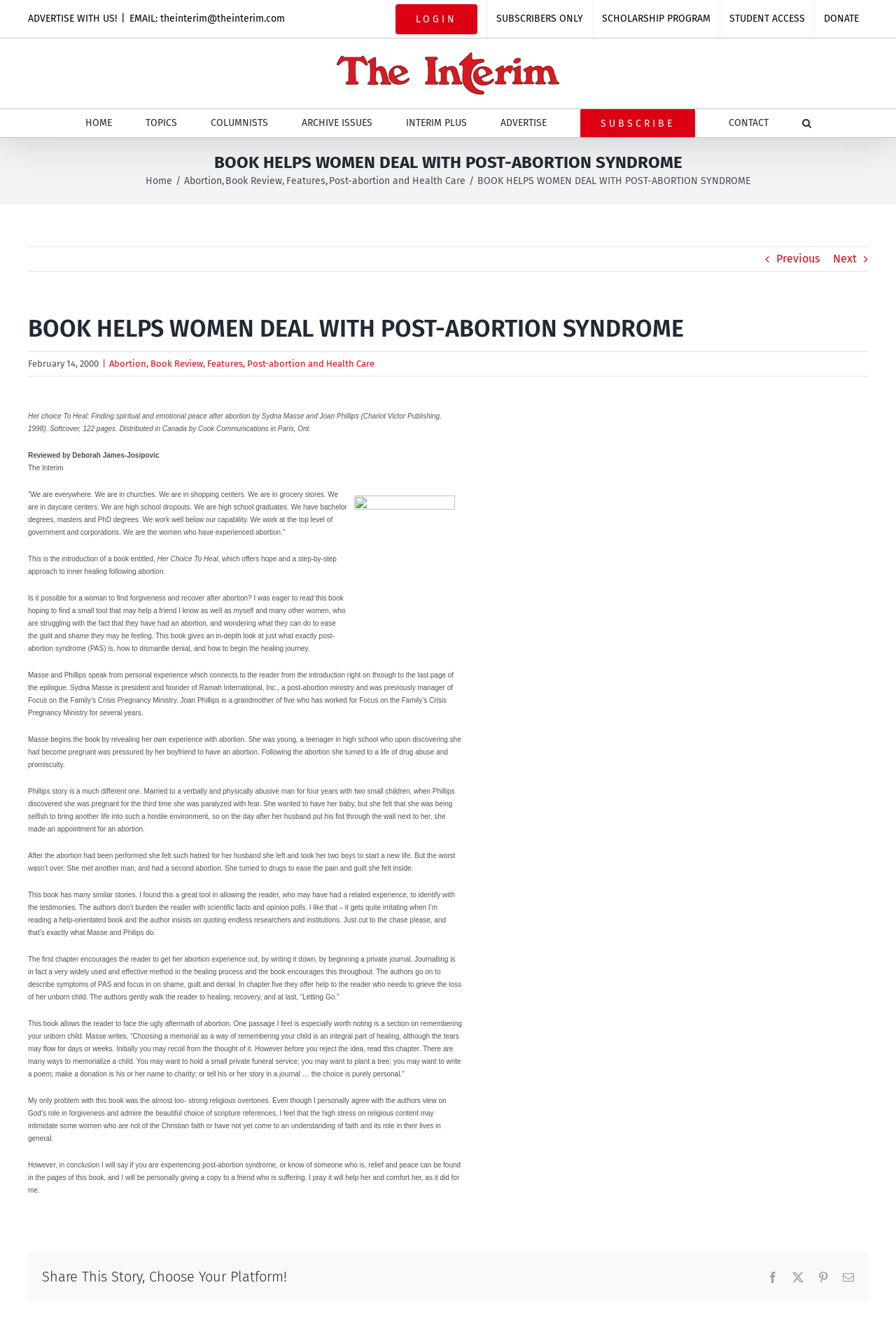Please find the bounding box coordinates of the section that needs to be clicked to achieve this instruction: "Click the 'Next' link".

[0.93, 0.187, 0.956, 0.205]